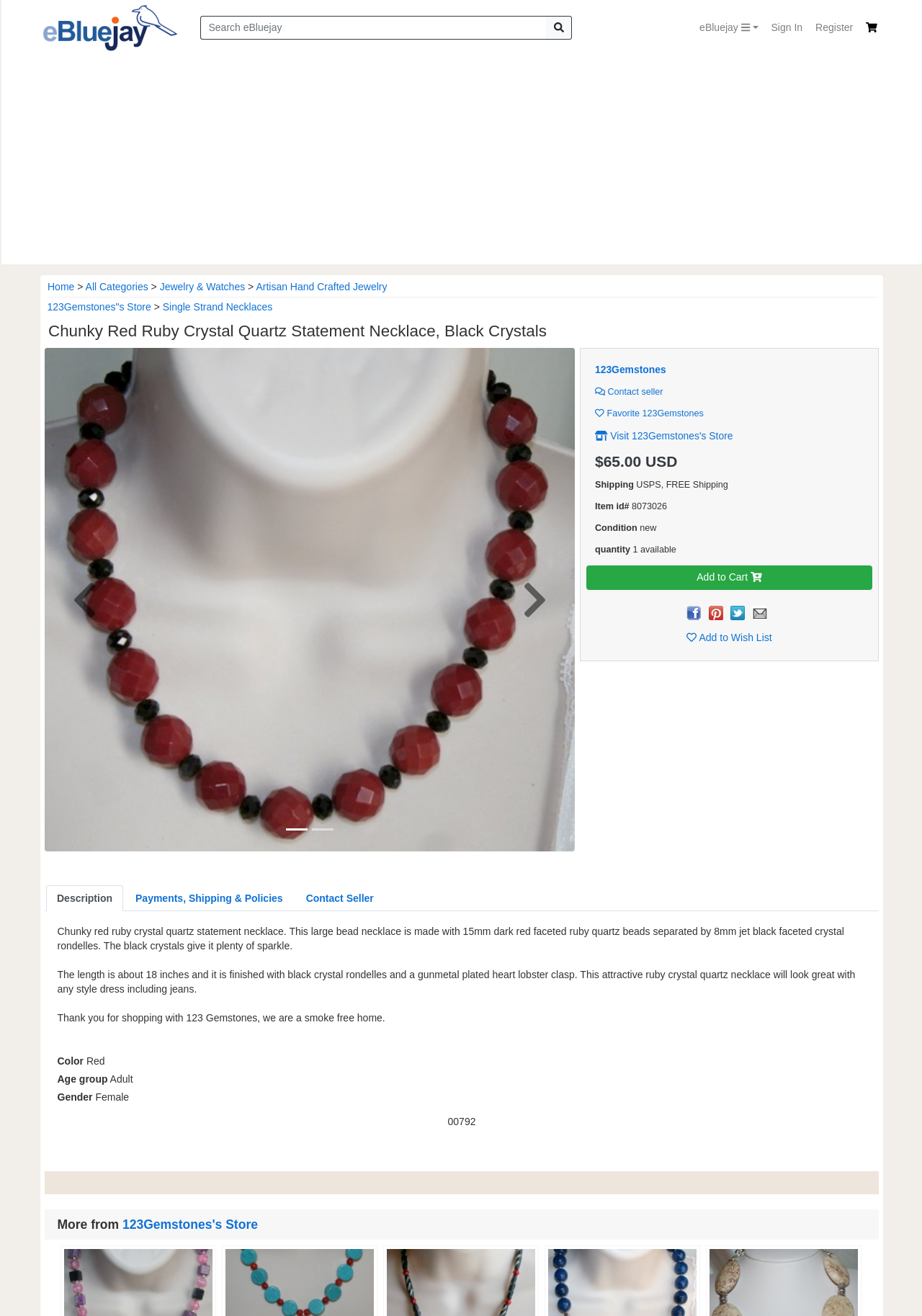Please find the bounding box coordinates of the element that needs to be clicked to perform the following instruction: "Contact seller". The bounding box coordinates should be four float numbers between 0 and 1, represented as [left, top, right, bottom].

[0.645, 0.294, 0.719, 0.302]